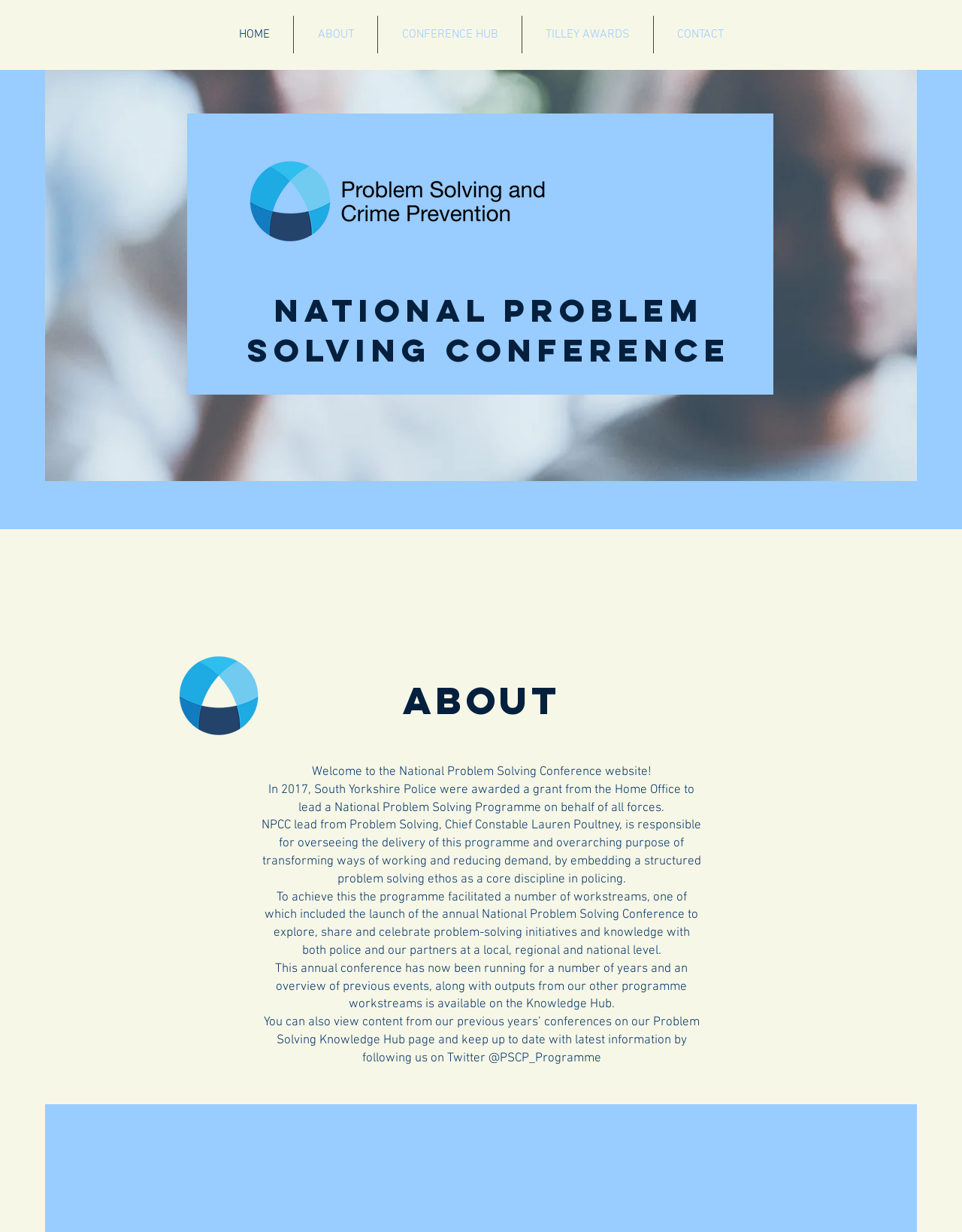Who is leading the National Problem Solving Programme?
Please respond to the question with a detailed and well-explained answer.

I found the answer by reading the StaticText element with the text 'NPCC lead from Problem Solving, Chief Constable Lauren Poultney, is responsible for overseeing the delivery of this programme...' which mentions that Chief Constable Lauren Poultney is leading the programme.